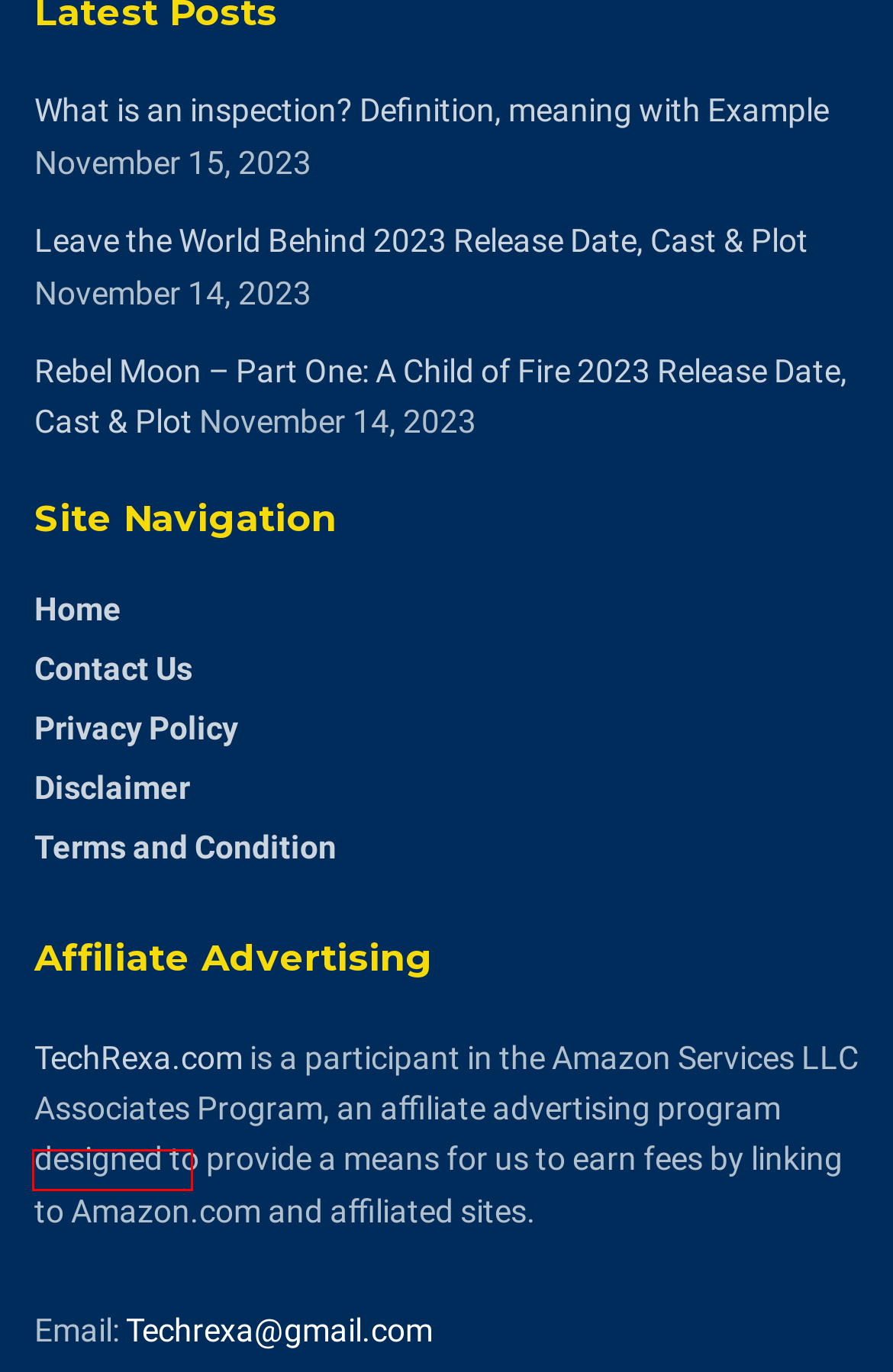You are provided a screenshot of a webpage featuring a red bounding box around a UI element. Choose the webpage description that most accurately represents the new webpage after clicking the element within the red bounding box. Here are the candidates:
A. Terms and Condition - Tech Rexa
B. Internet - Tech Rexa
C. Contact Us - Tech Rexa
D. Disclaimer - Tech Rexa
E. Safeguarding PHI: A Comprehensive Guide to Protecting Patient Data - Tech Rexa
F. Learn From the Best: Lessons From the Geekzilla Podcast - Tech Rexa
G. Leave the World Behind 2023 Release Date, Cast & Plot - Tech Rexa
H. Entertainment - Tech Rexa

D